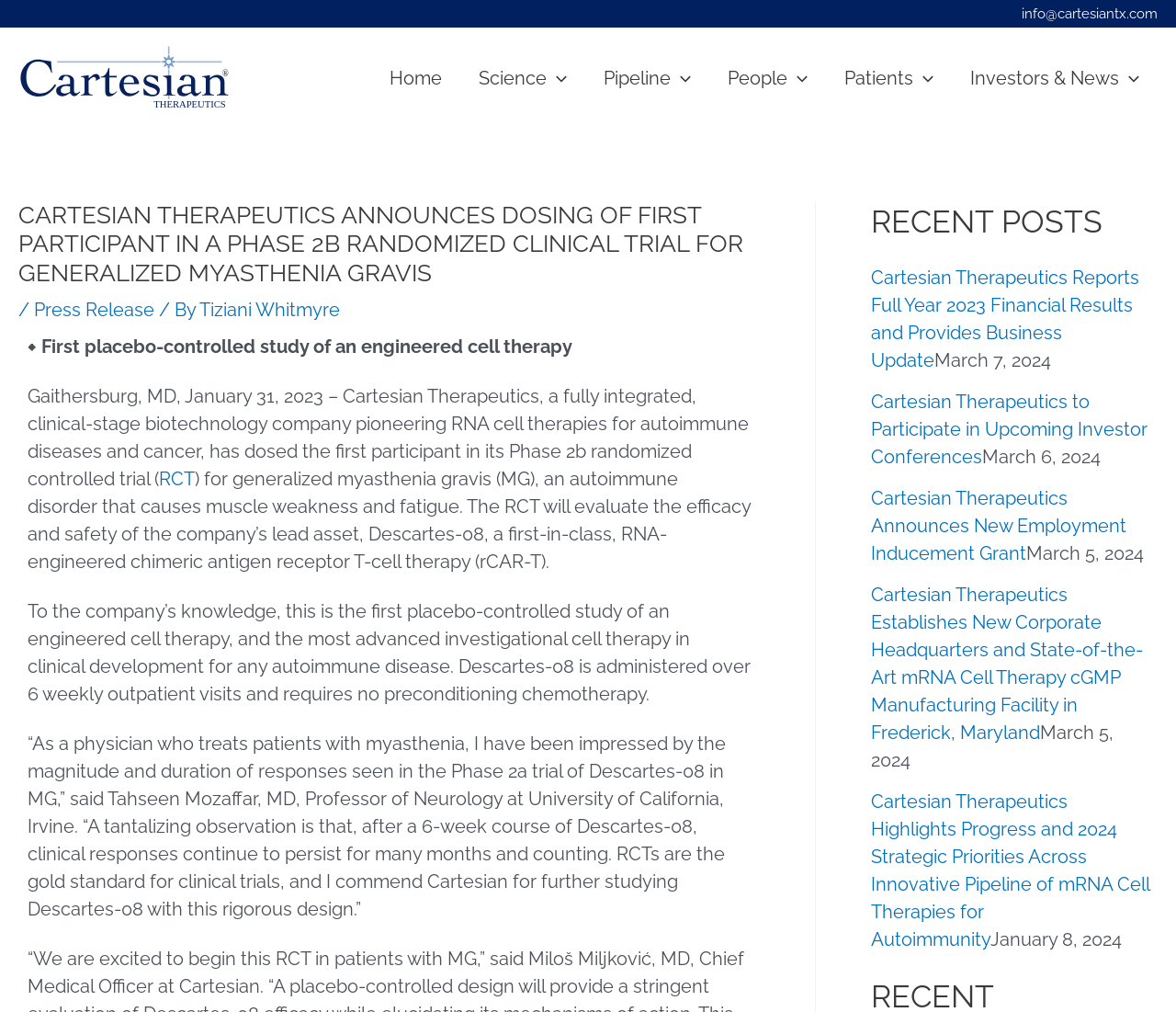Please locate the bounding box coordinates of the element that should be clicked to achieve the given instruction: "Open the Home page".

[0.316, 0.04, 0.391, 0.113]